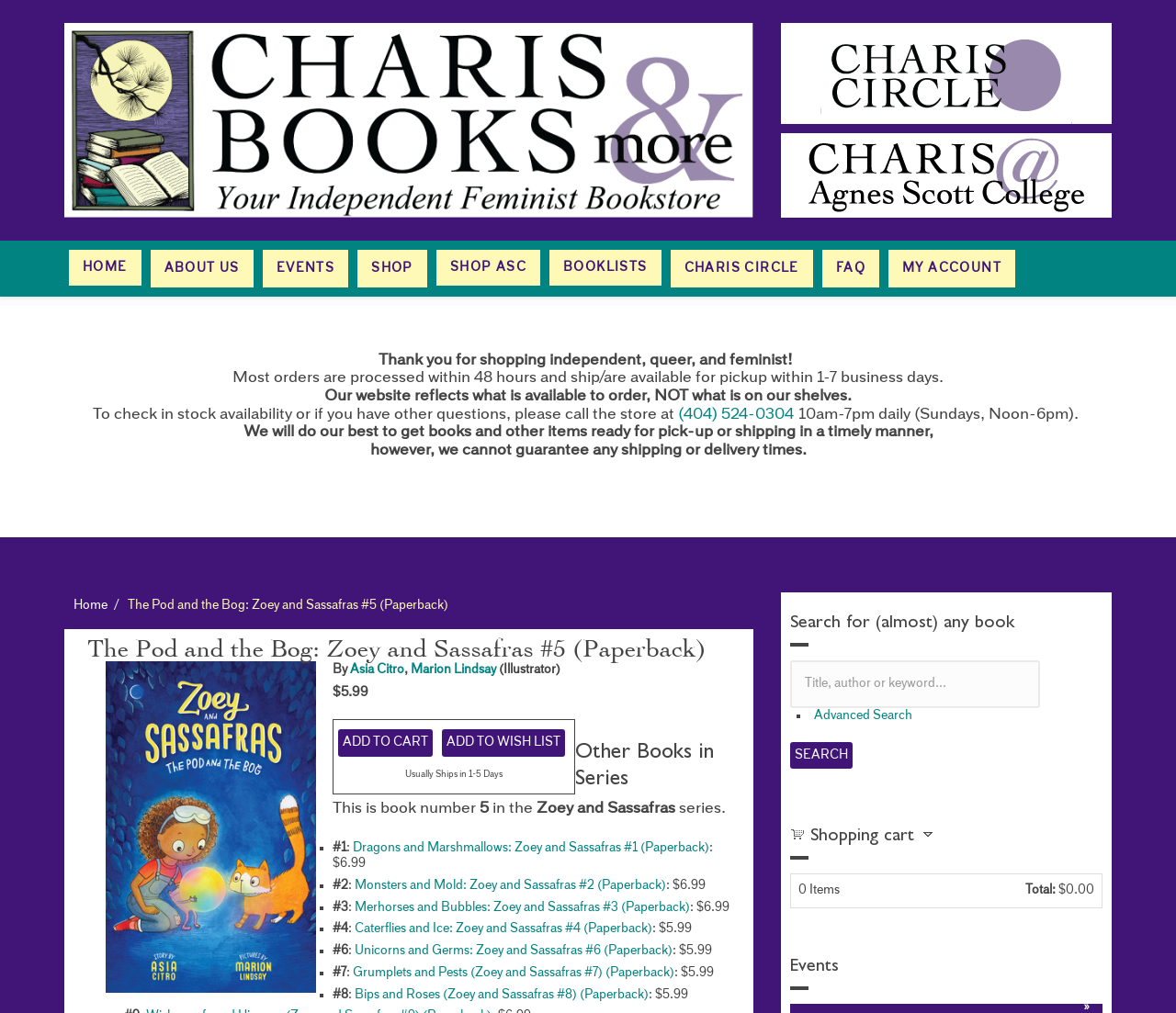Provide a comprehensive caption for the webpage.

This webpage is about a book titled "The Pod and the Bog: Zoey and Sassafras #5" on the Charis Books & More and Charis Circle website. At the top of the page, there is a logo of Charis Books and More, followed by a navigation menu with links to "HOME", "ABOUT US", "EVENTS", "SHOP", "BOOKLISTS", "CHARIS CIRCLE", "FAQ", and "MY ACCOUNT". 

Below the navigation menu, there is a message thanking customers for shopping independent, queer, and feminist, along with some information about order processing and shipping. 

The main content of the page is about the book, which includes a cover image, title, author, and illustrator information. The book's price is $5.99, and there are buttons to "Add to Cart" and "Add to Wish List". 

Underneath the book information, there is a section titled "Other Books in Series" that lists other books in the Zoey and Sassafras series, with links to each book and their prices. 

On the right side of the page, there is a search bar where customers can search for books by title, author, or keyword. There is also a link to "Advanced Search" and a "SEARCH" button. 

At the bottom of the page, there is a section about the shopping cart, where customers can view their shopping cart contents.